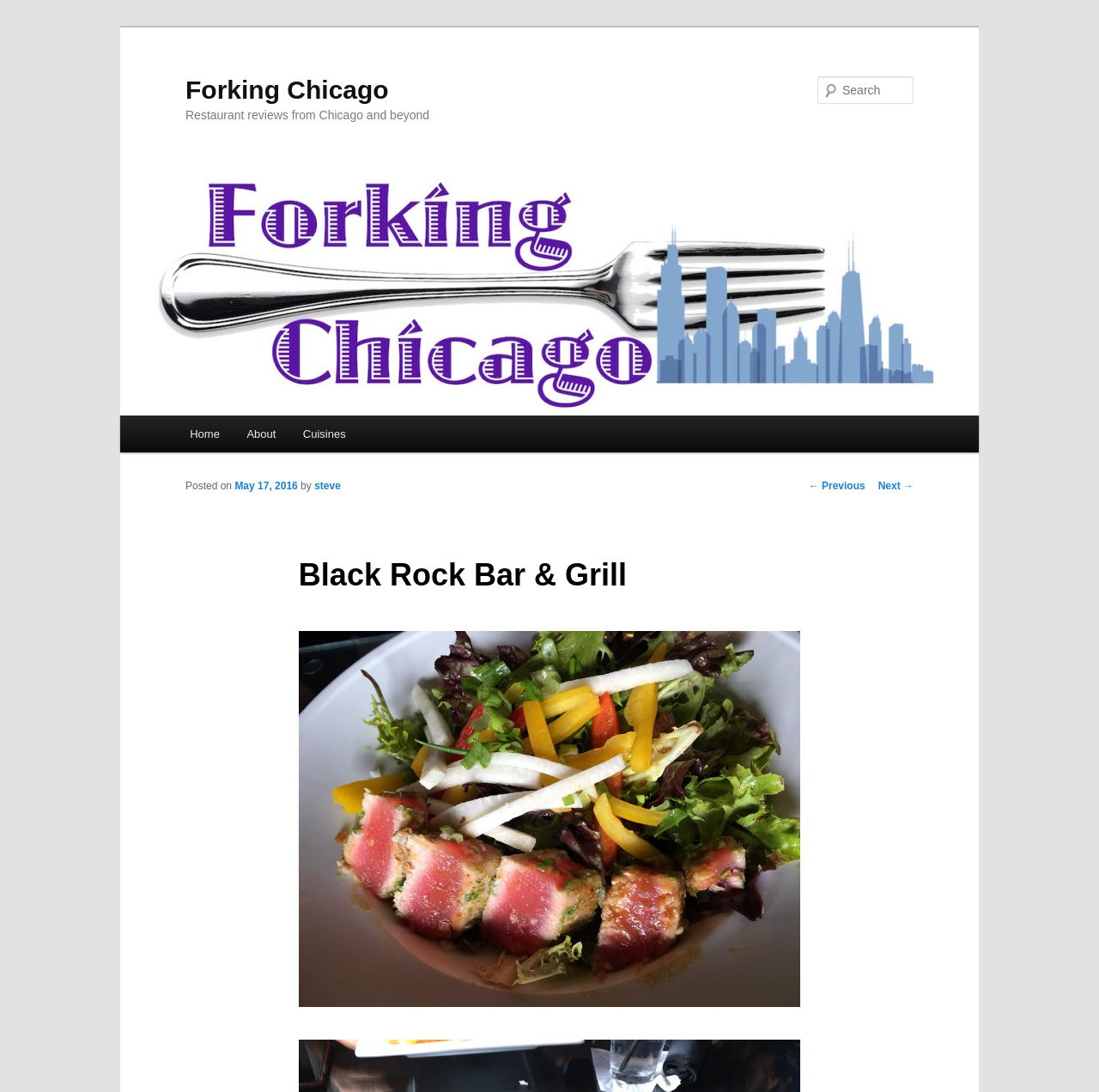Provide a short answer using a single word or phrase for the following question: 
Who wrote the review?

steve